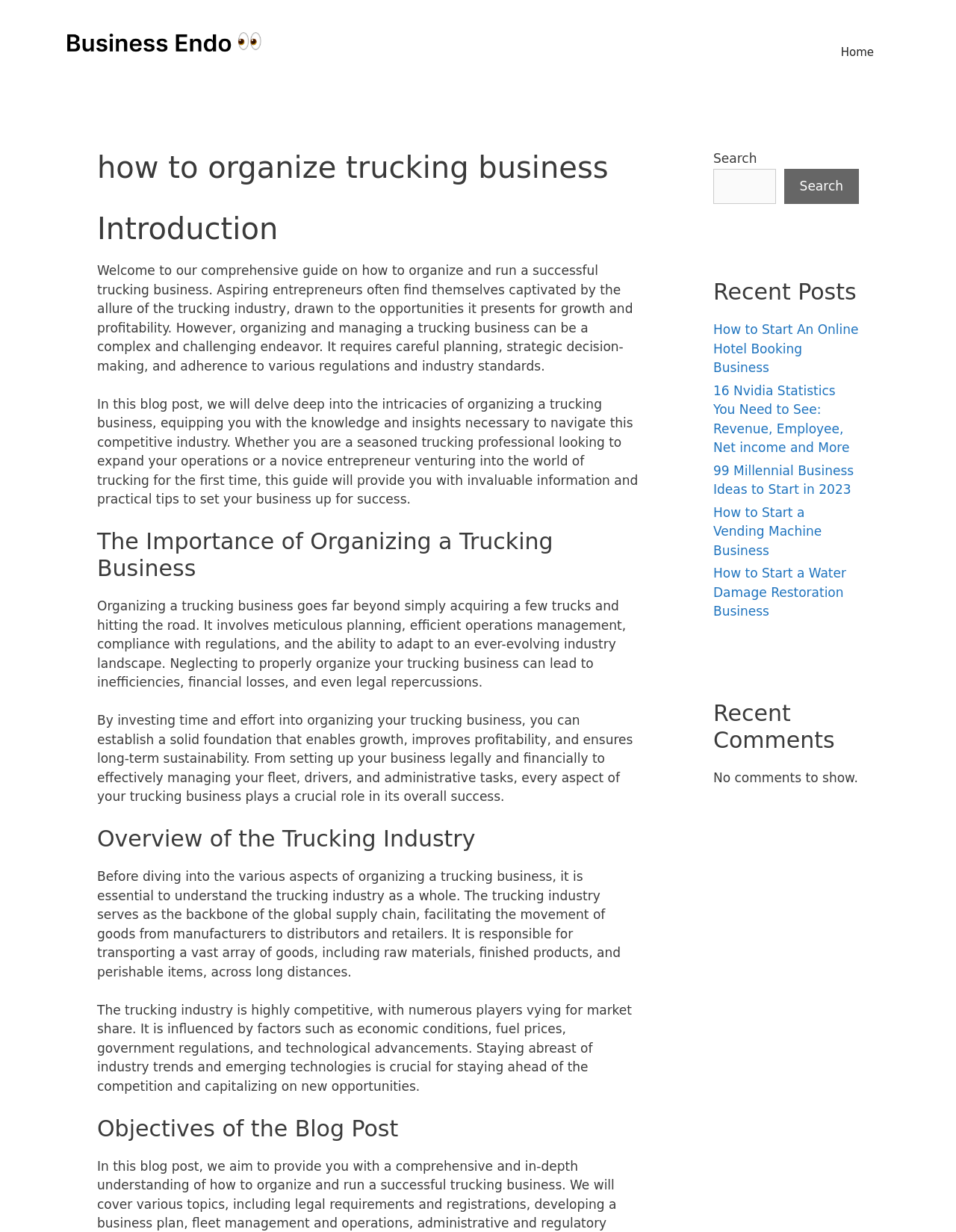What is the purpose of the search box?
Answer the question with a detailed explanation, including all necessary information.

The search box is located in the top right corner of the webpage, and it has a label 'Search' next to it. This suggests that the purpose of the search box is to allow users to search for specific content within the website.